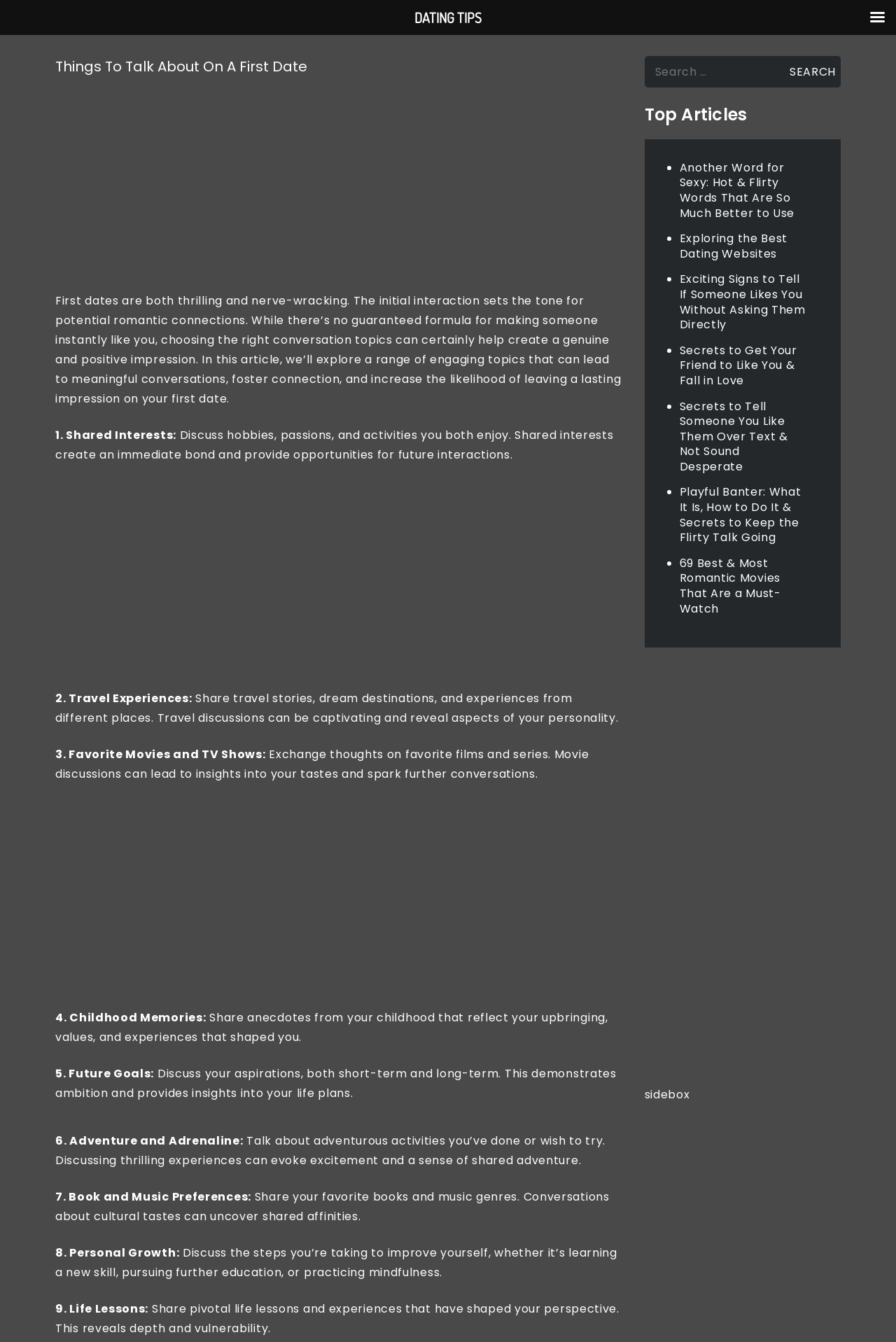What is the title of the first article in the 'Top Articles' section?
Using the image, answer in one word or phrase.

Another Word for Sexy